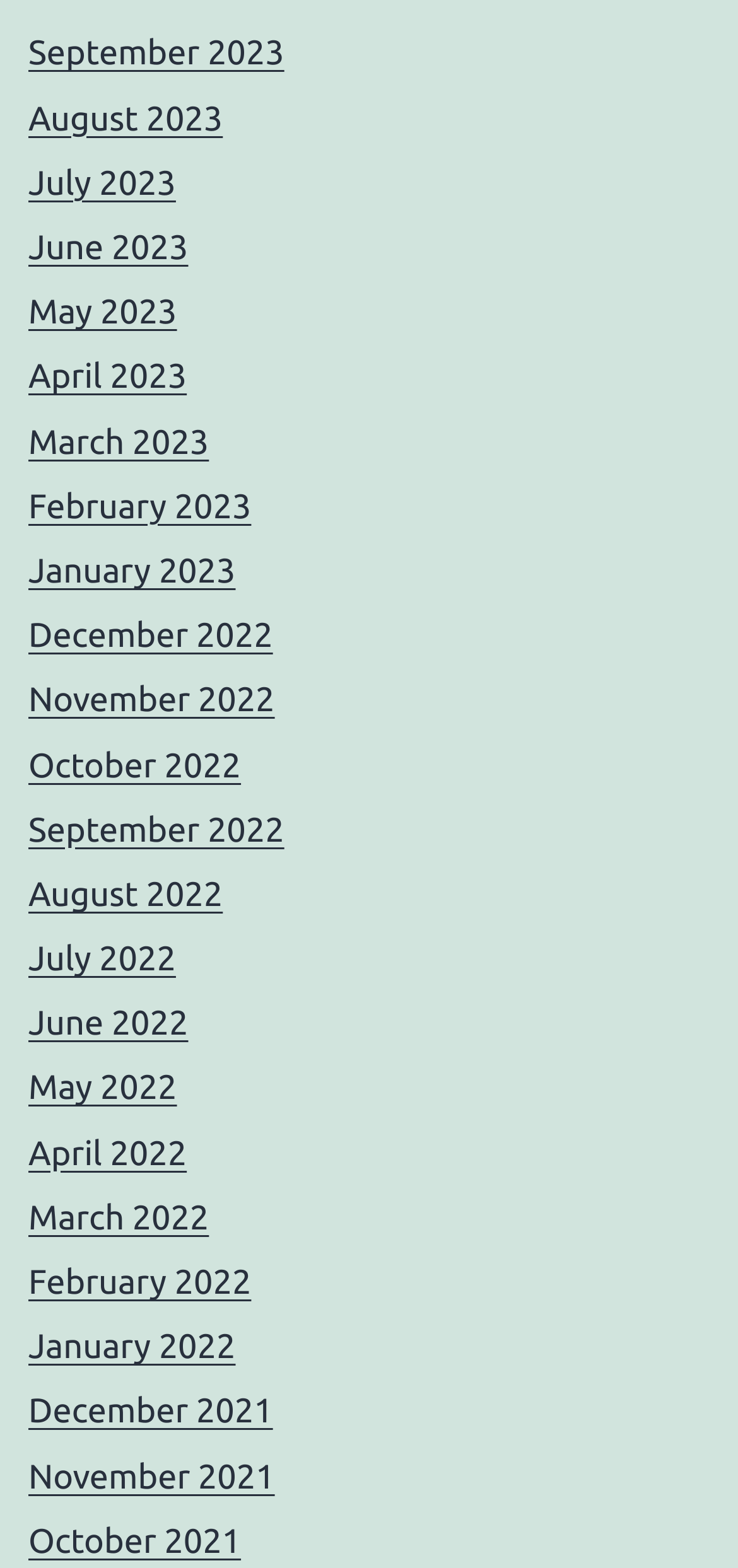Determine the bounding box coordinates for the clickable element required to fulfill the instruction: "go to August 2022". Provide the coordinates as four float numbers between 0 and 1, i.e., [left, top, right, bottom].

[0.038, 0.558, 0.302, 0.583]